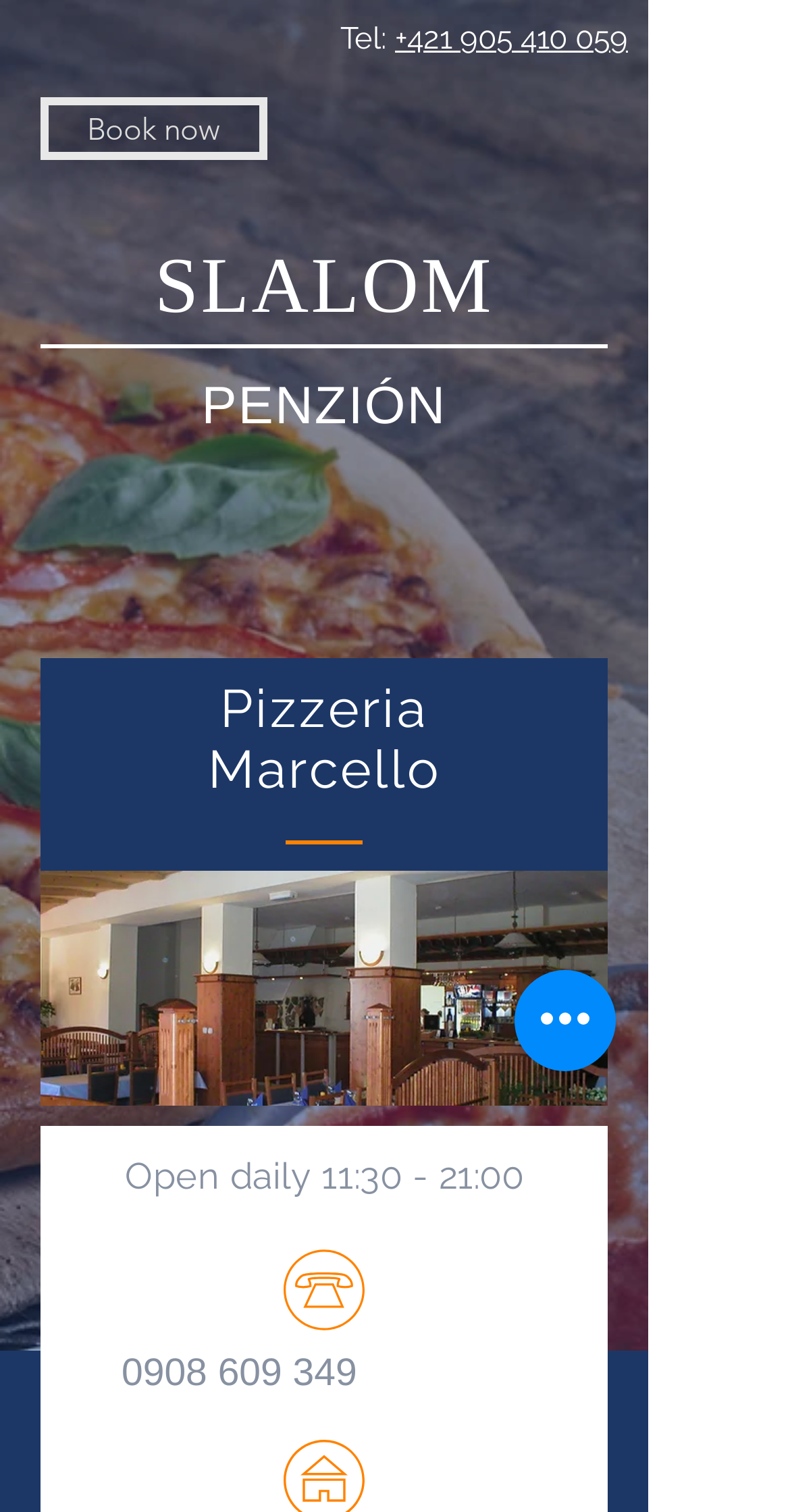What is the alternative phone number?
Using the visual information, respond with a single word or phrase.

0908 609 349